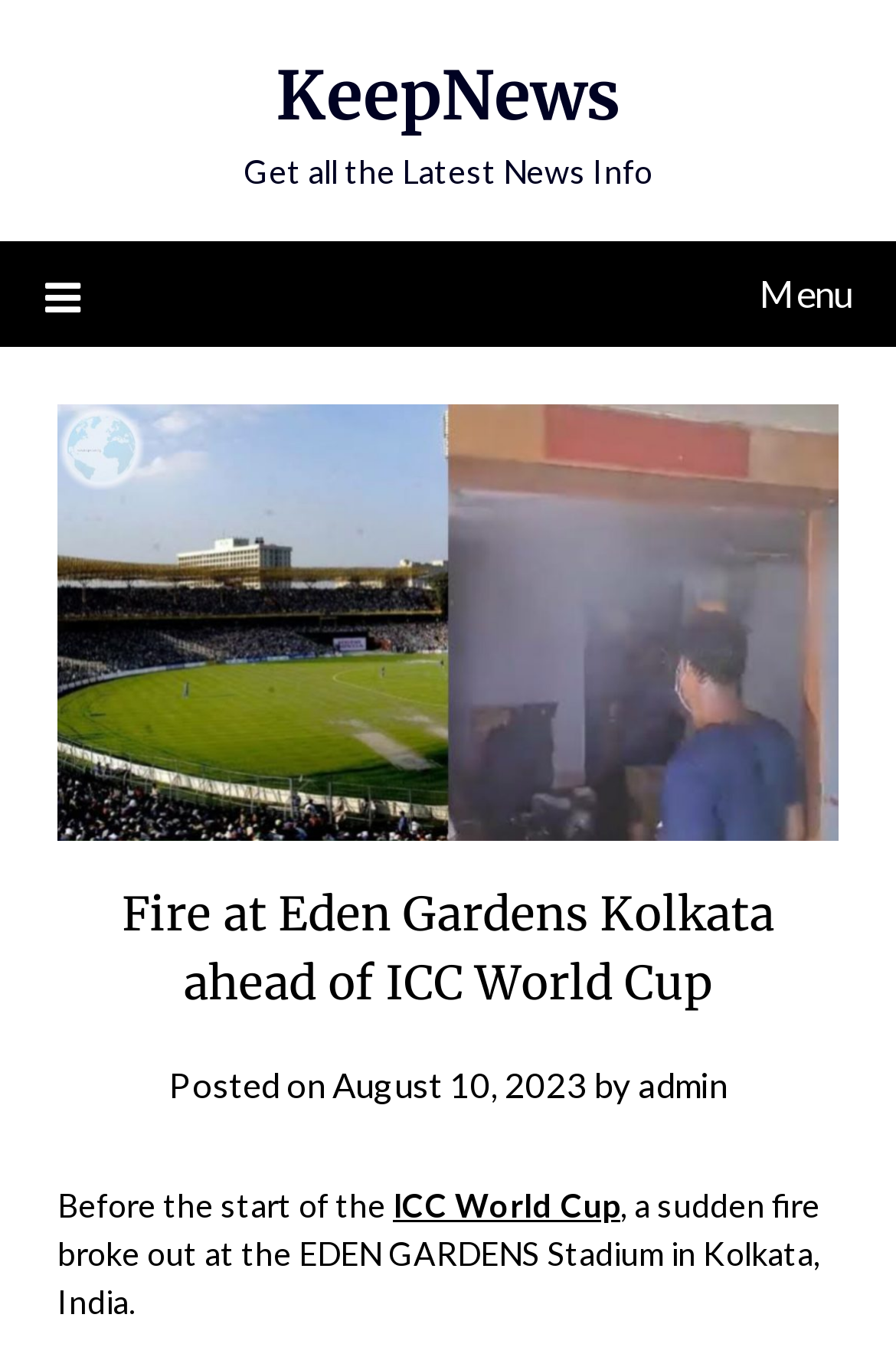What event is mentioned to be starting soon?
Please provide a full and detailed response to the question.

The answer can be found in the paragraph of text that describes the fire incident, which mentions that the fire broke out before the start of the ICC World Cup.